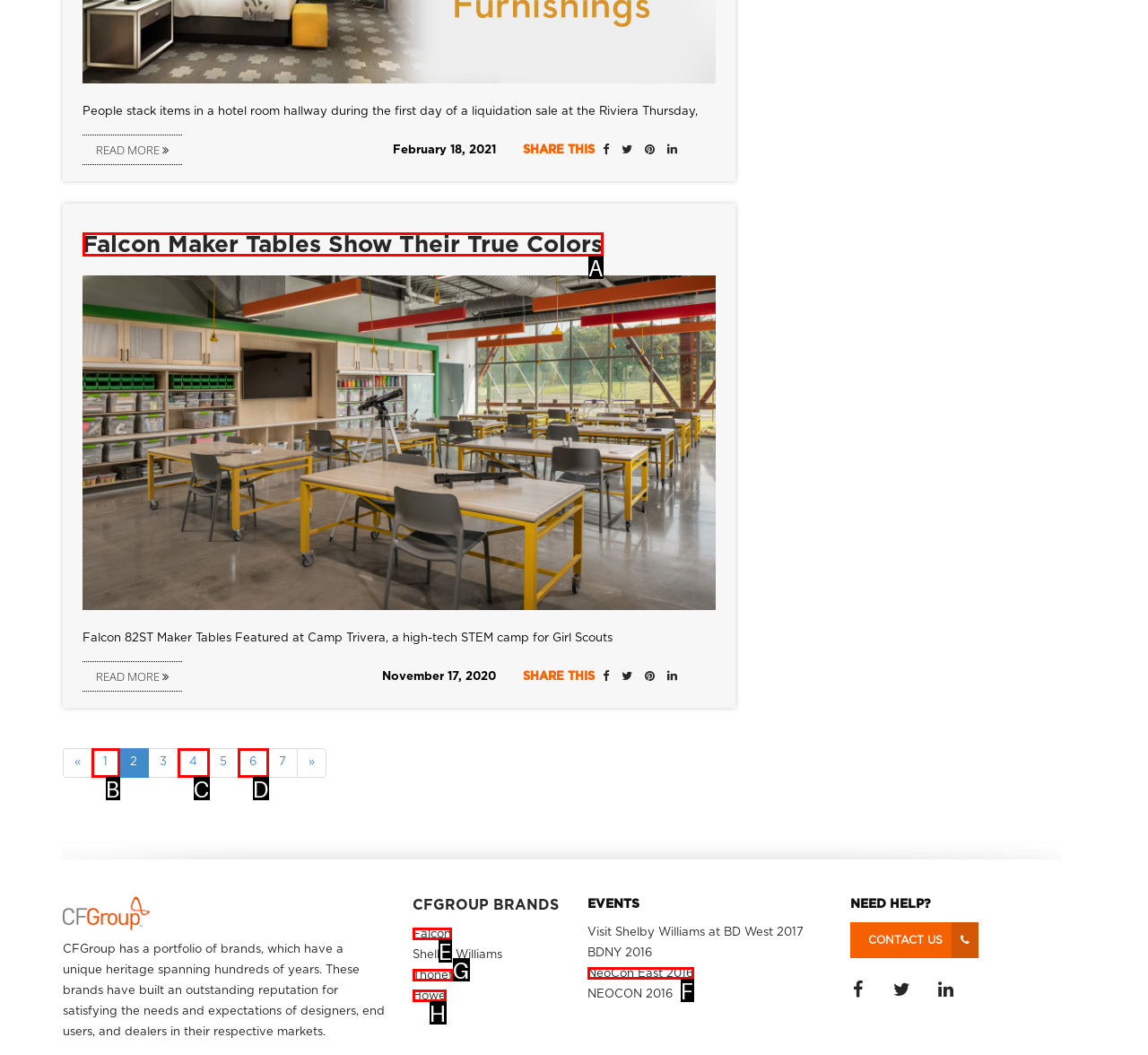Identify the HTML element that corresponds to the description: 4
Provide the letter of the matching option from the given choices directly.

C